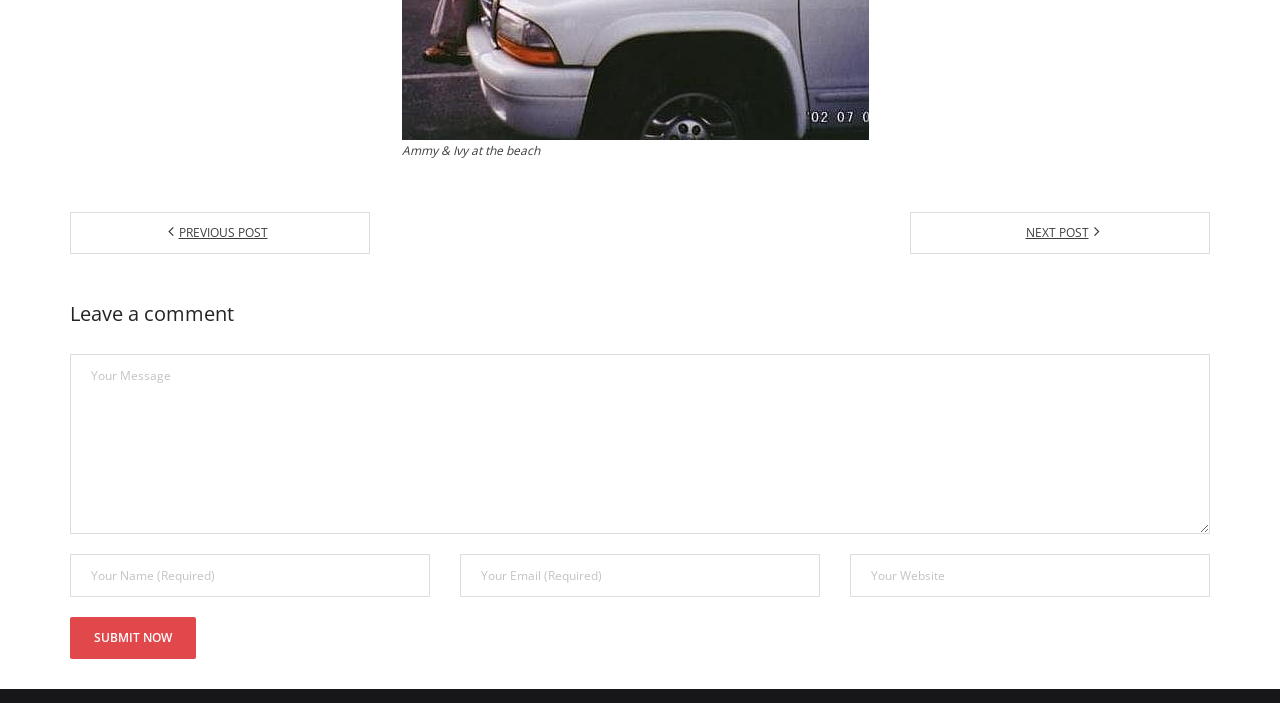Provide the bounding box coordinates of the UI element that matches the description: "Clinical Psychologist, Florida License #8611".

None